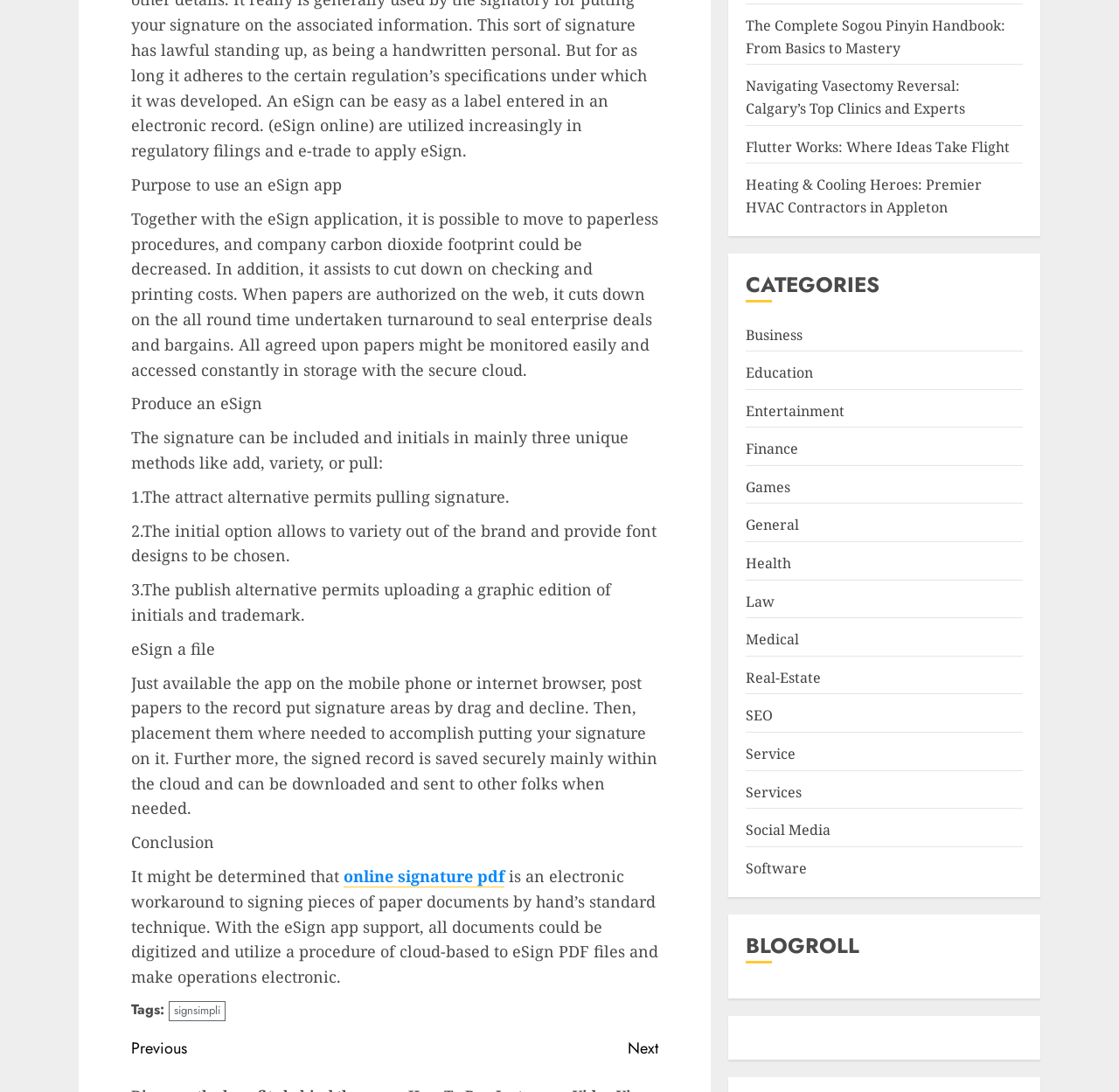Using the element description provided, determine the bounding box coordinates in the format (top-left x, top-left y, bottom-right x, bottom-right y). Ensure that all values are floating point numbers between 0 and 1. Element description: Social Media

[0.667, 0.751, 0.742, 0.77]